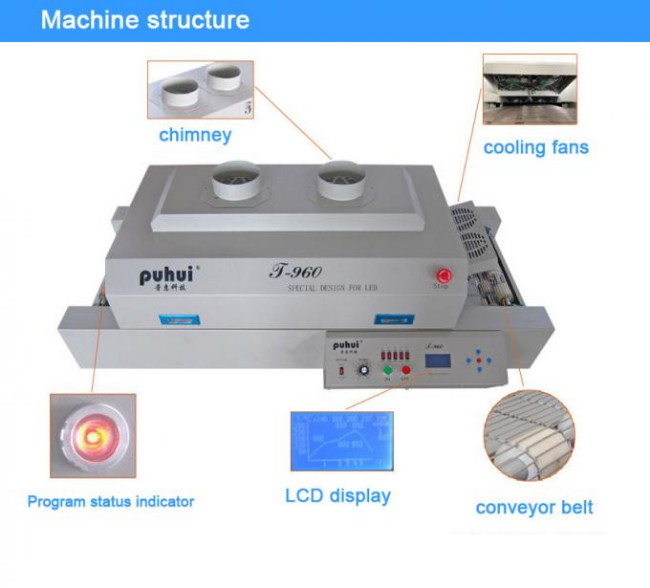Break down the image and describe every detail you can observe.

The image showcases the T-960 machine, which is designed for LED applications. It features several key components prominently labeled for easy identification. At the top, two chimneys are visible, facilitating ventilation and heat management. On the machine's surface, there are cooling fans strategically placed to ensure efficient operation.

Front and center is the control panel, complete with a program status indicator and an LCD display, providing users with important operational information. To the right, the conveyor belt is highlighted, which plays a crucial role in moving components through the machine during the production process. The design reflects a focus on functionality, making it an essential tool in the manufacturing of LED products.